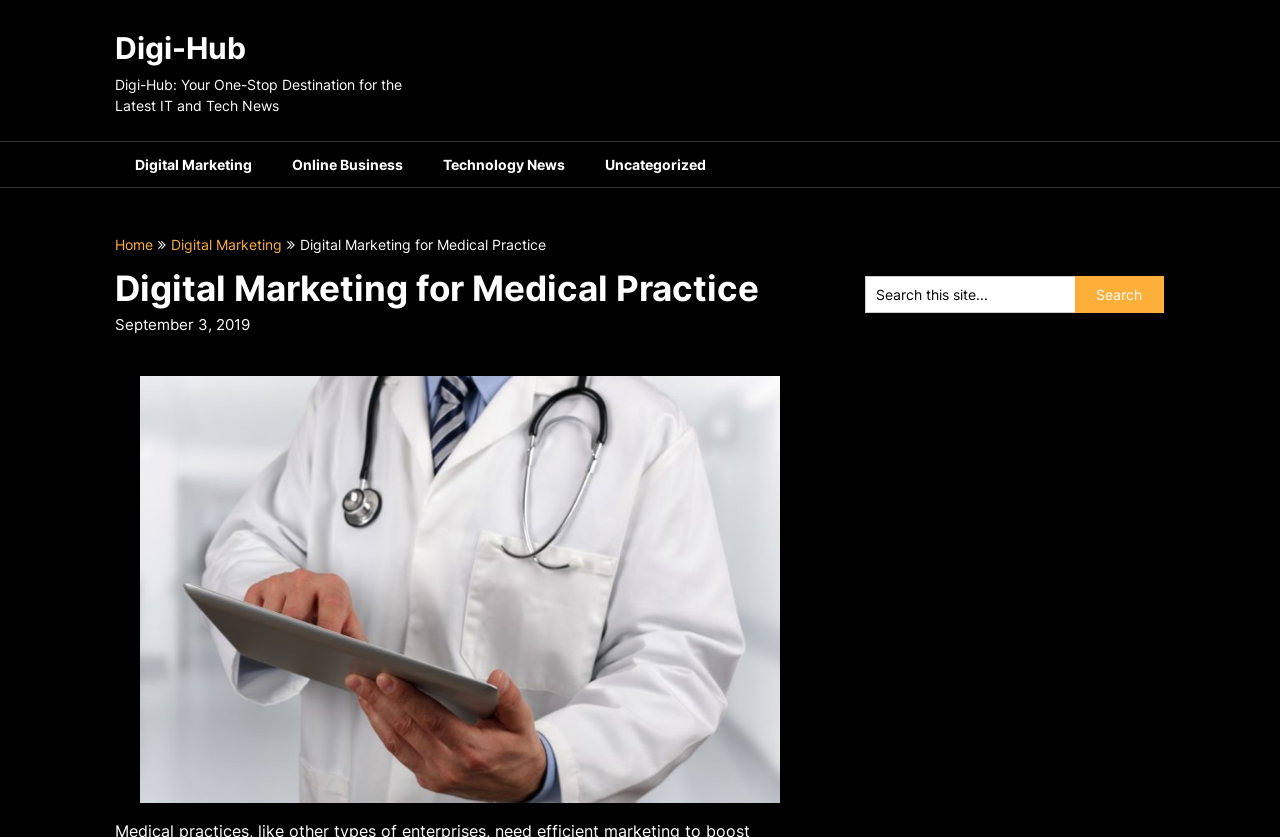Using the provided description: "Uncategorized", find the bounding box coordinates of the corresponding UI element. The output should be four float numbers between 0 and 1, in the format [left, top, right, bottom].

[0.457, 0.17, 0.567, 0.223]